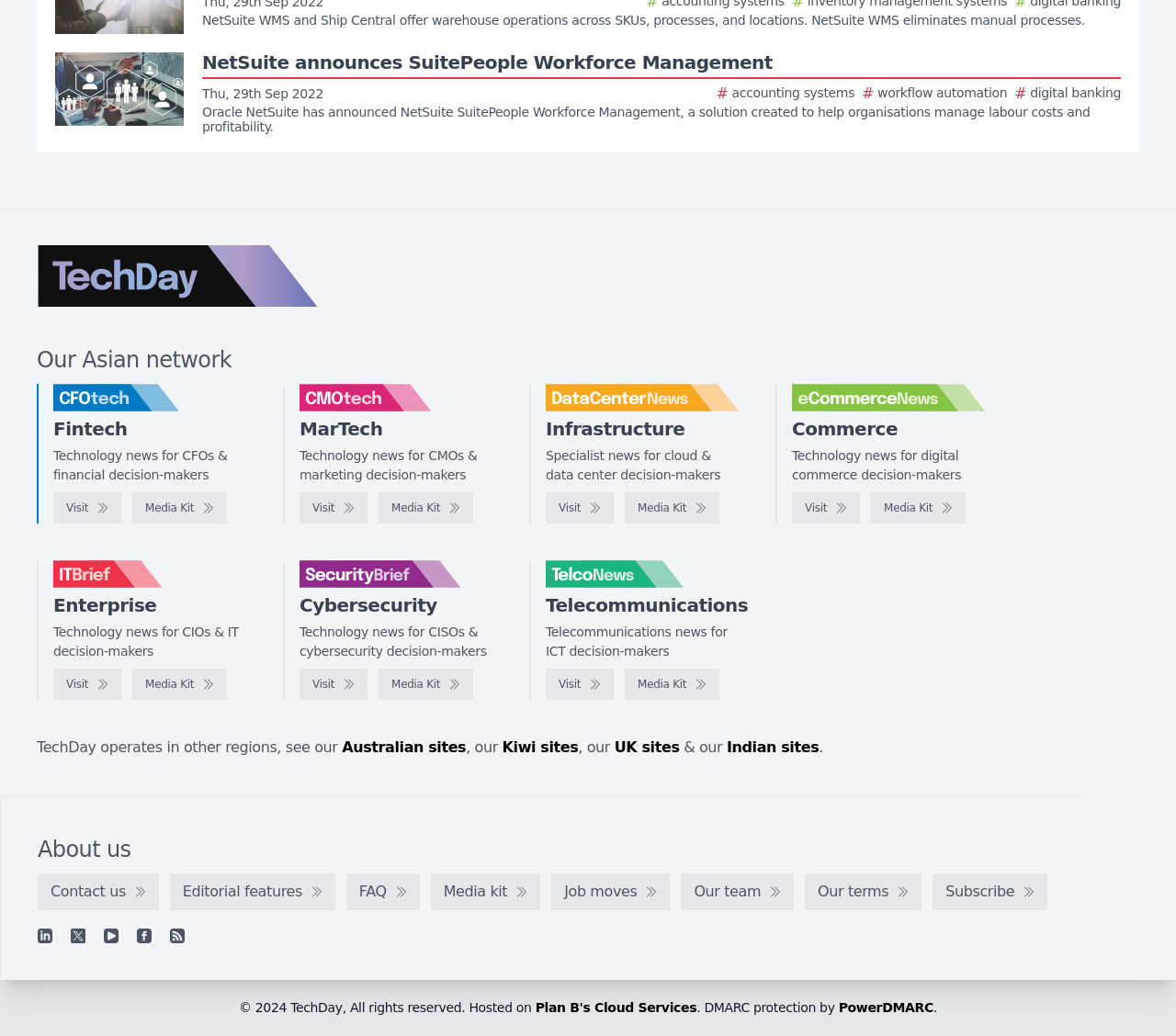What are the different regions where TechDay operates?
Please utilize the information in the image to give a detailed response to the question.

The different regions where TechDay operates can be determined by looking at the text at the bottom of the webpage, which says 'TechDay operates in other regions, see our Australian sites, our Kiwi sites, UK sites & our Indian sites'.